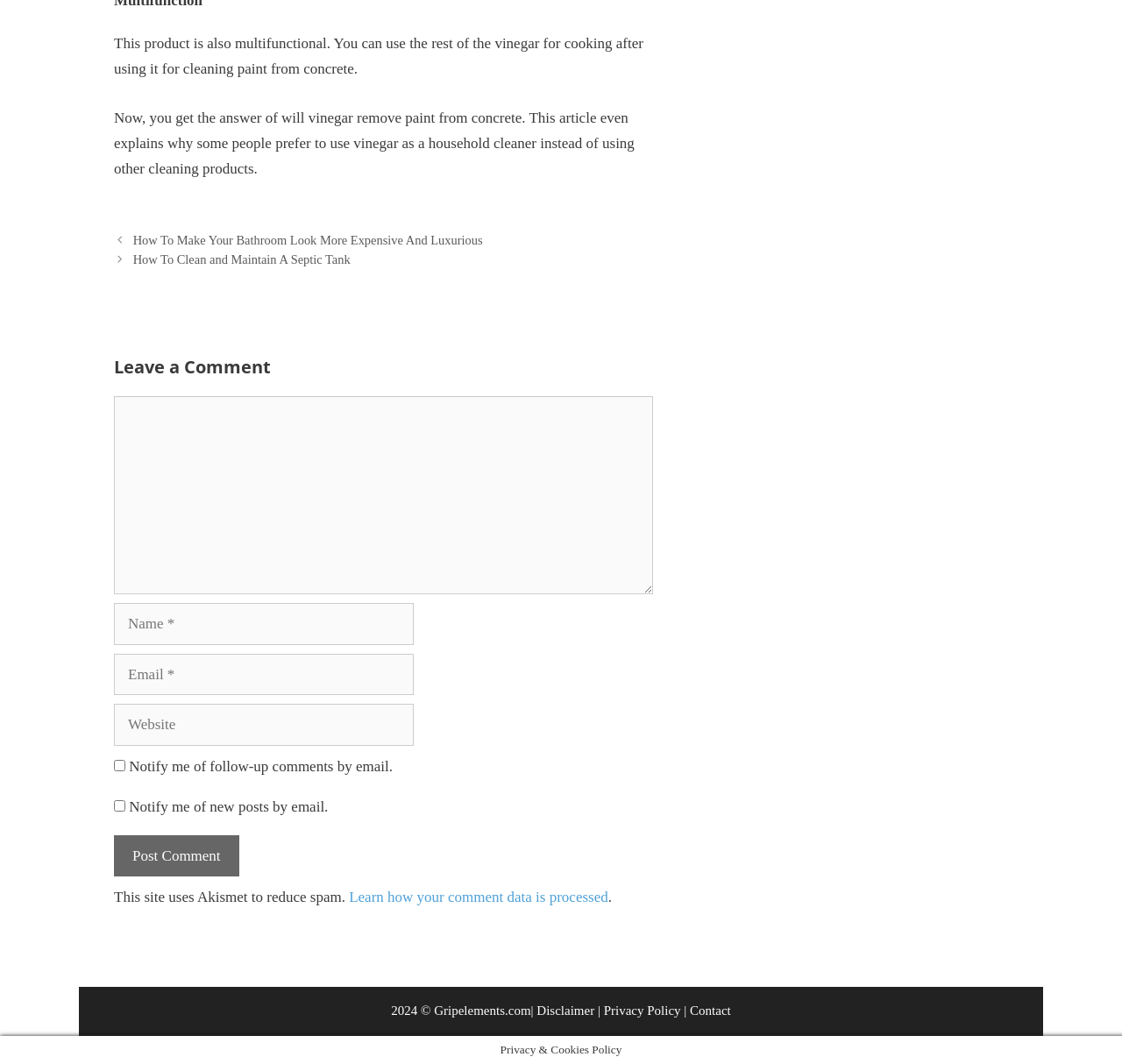Find the bounding box coordinates for the area you need to click to carry out the instruction: "Learn how your comment data is processed". The coordinates should be four float numbers between 0 and 1, indicated as [left, top, right, bottom].

[0.311, 0.835, 0.542, 0.851]